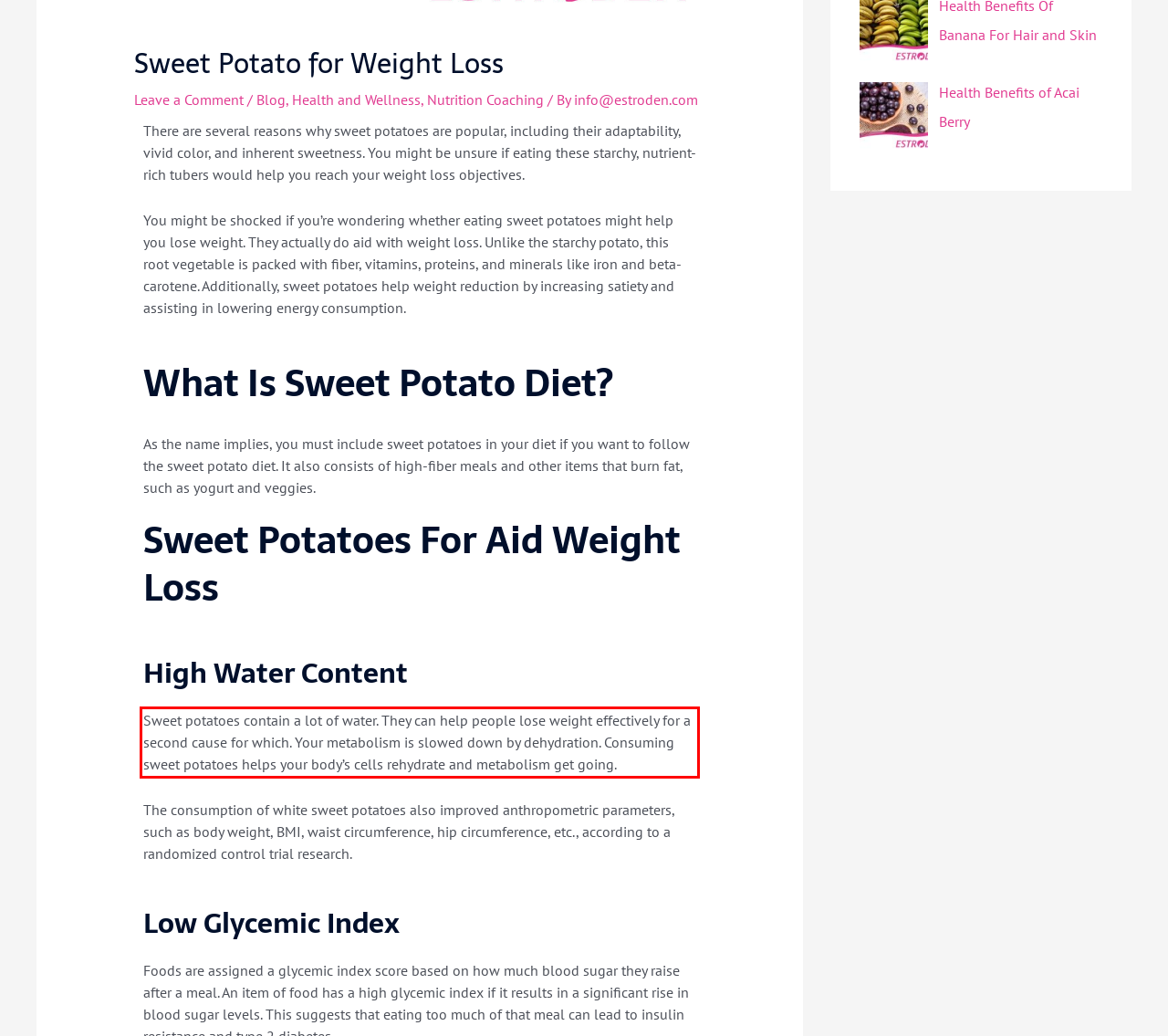Using the provided webpage screenshot, identify and read the text within the red rectangle bounding box.

Sweet potatoes contain a lot of water. They can help people lose weight effectively for a second cause for which. Your metabolism is slowed down by dehydration. Consuming sweet potatoes helps your body’s cells rehydrate and metabolism get going.